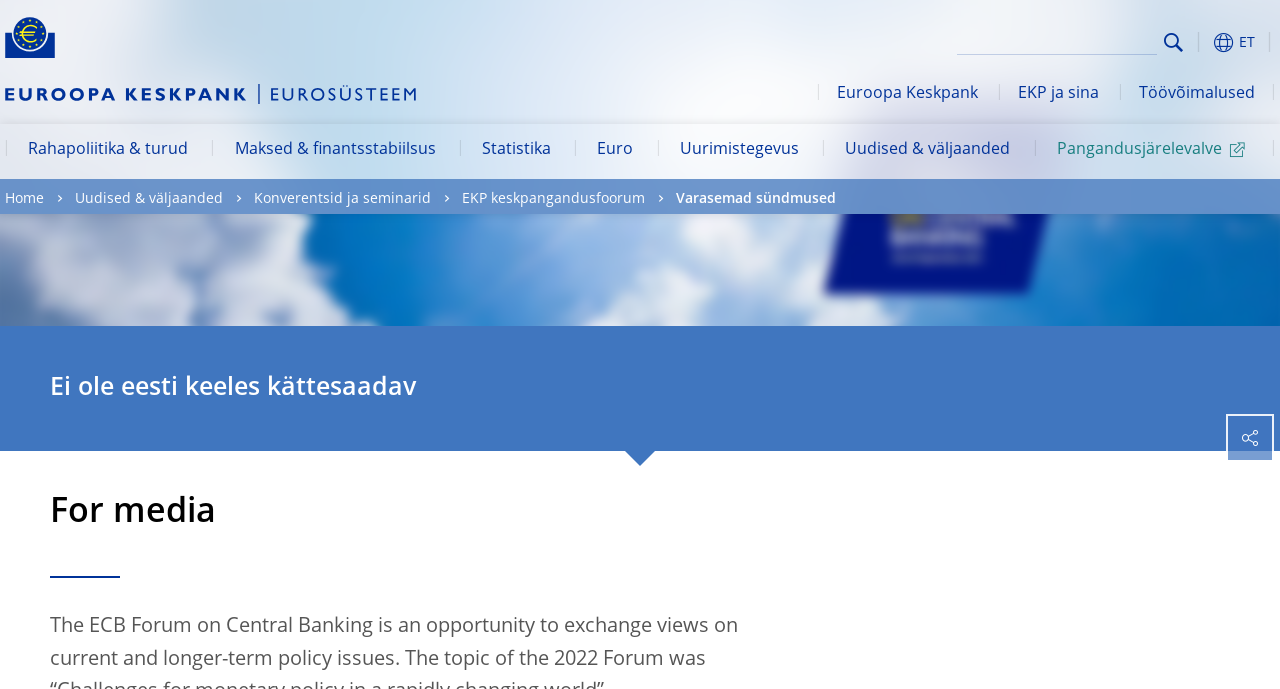What is the logo of the European Central Bank?
Based on the image content, provide your answer in one word or a short phrase.

Yellow Euro sign surrounded by yellow stars